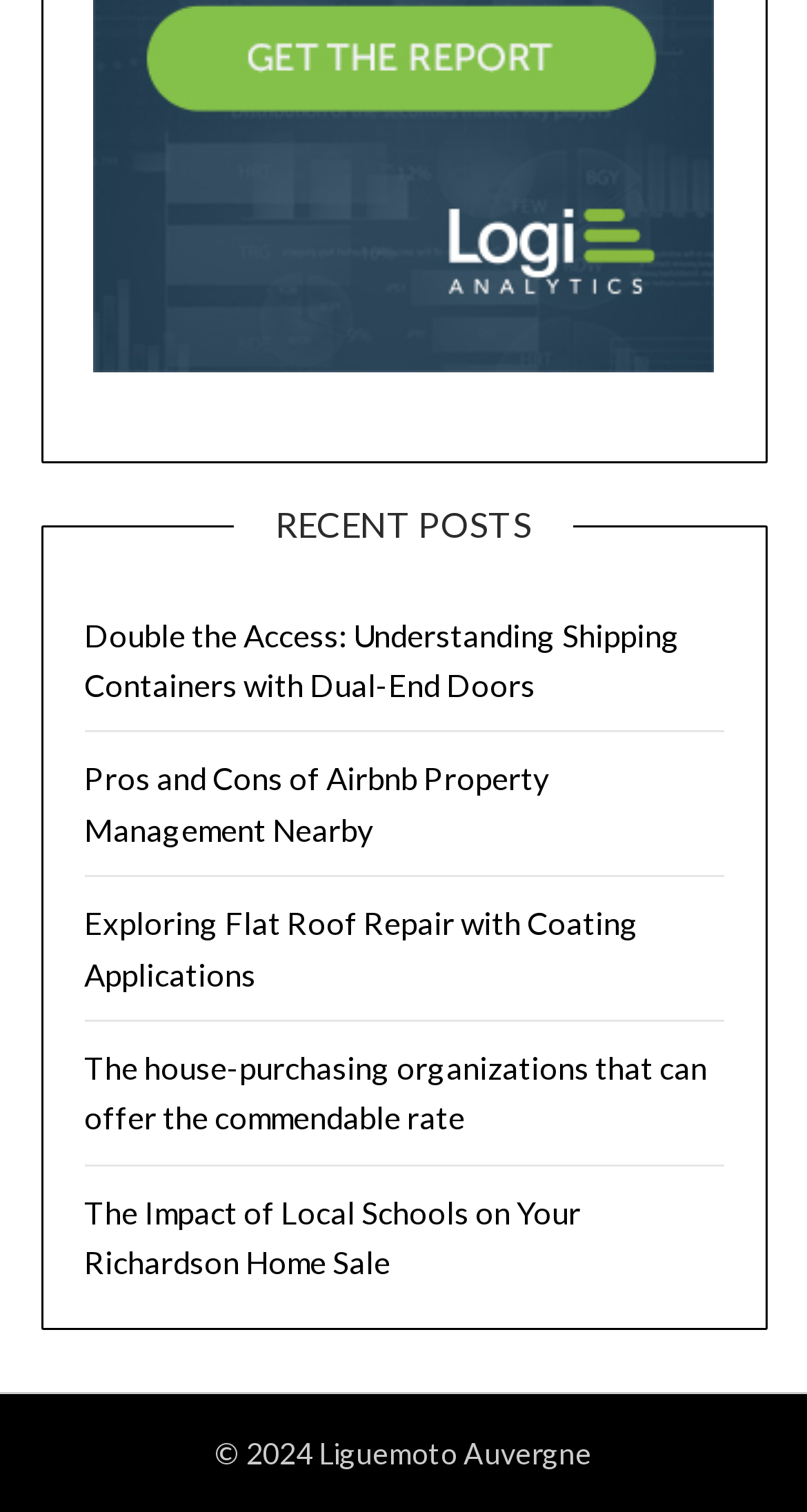What is the width of the 'RECENT POSTS' heading element?
From the image, respond with a single word or phrase.

0.42